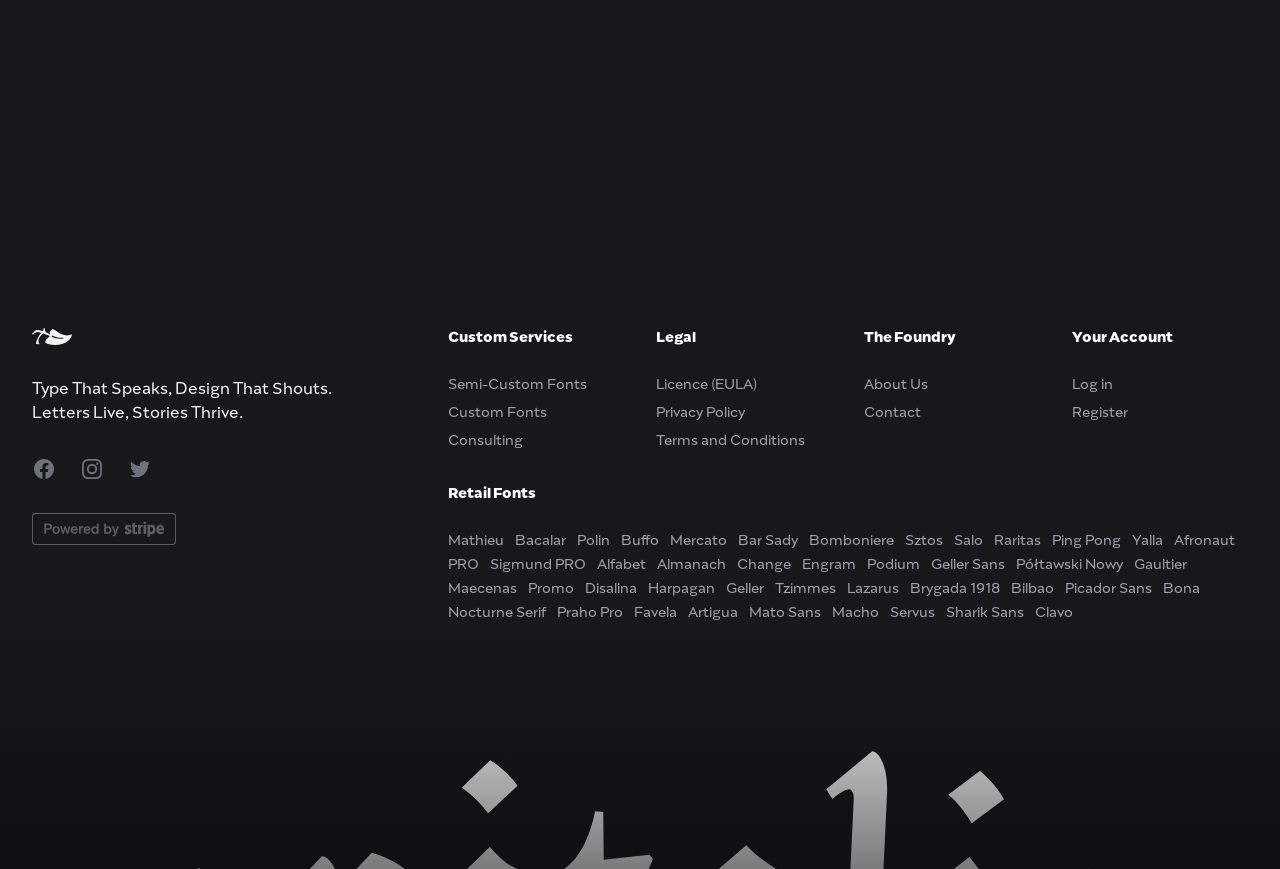Locate the bounding box coordinates of the element to click to perform the following action: 'Log in to your account'. The coordinates should be given as four float values between 0 and 1, in the form of [left, top, right, bottom].

[0.838, 0.435, 0.87, 0.451]